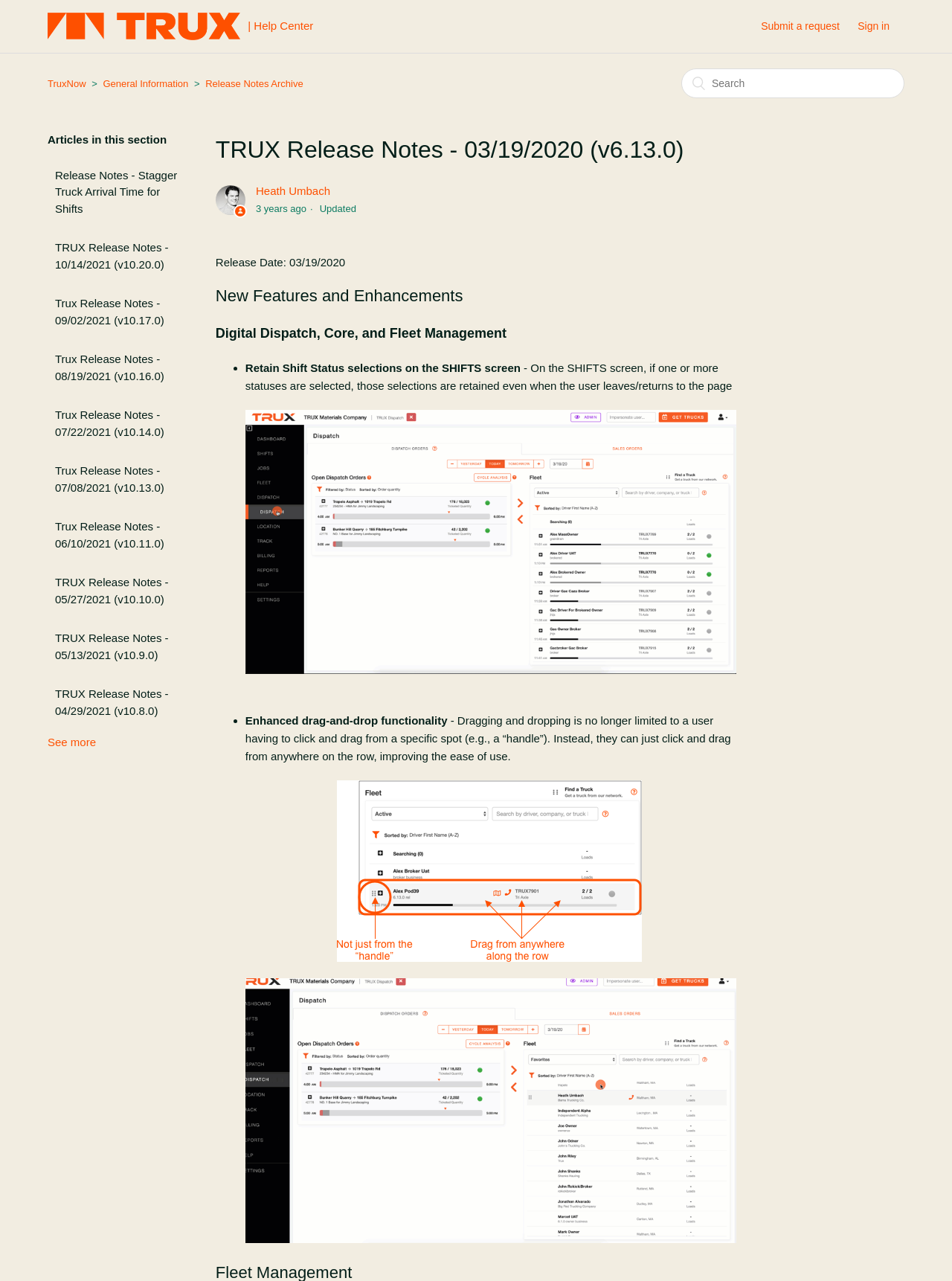What is the purpose of the 'Retain Shift Status' feature?
Refer to the image and answer the question using a single word or phrase.

Retain selections on SHIFTS screen